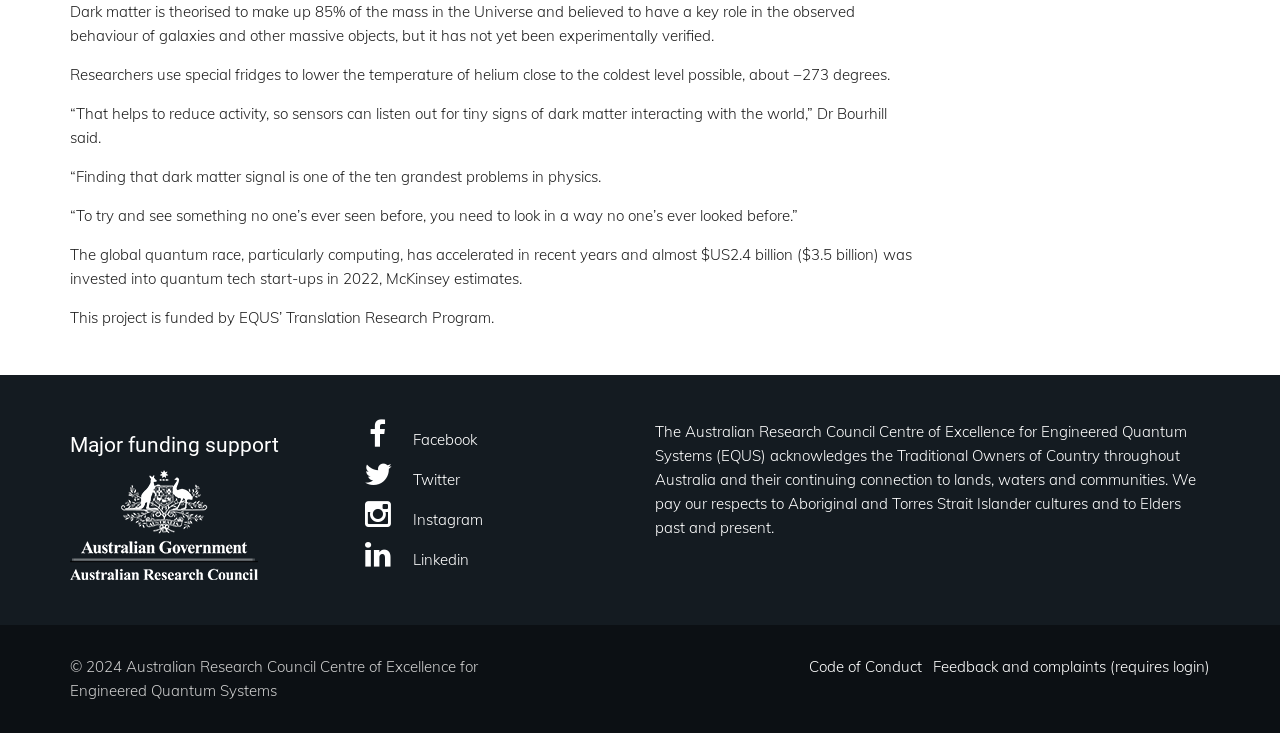Provide the bounding box coordinates of the HTML element this sentence describes: "Feedback and complaints (requires login)". The bounding box coordinates consist of four float numbers between 0 and 1, i.e., [left, top, right, bottom].

[0.729, 0.896, 0.945, 0.922]